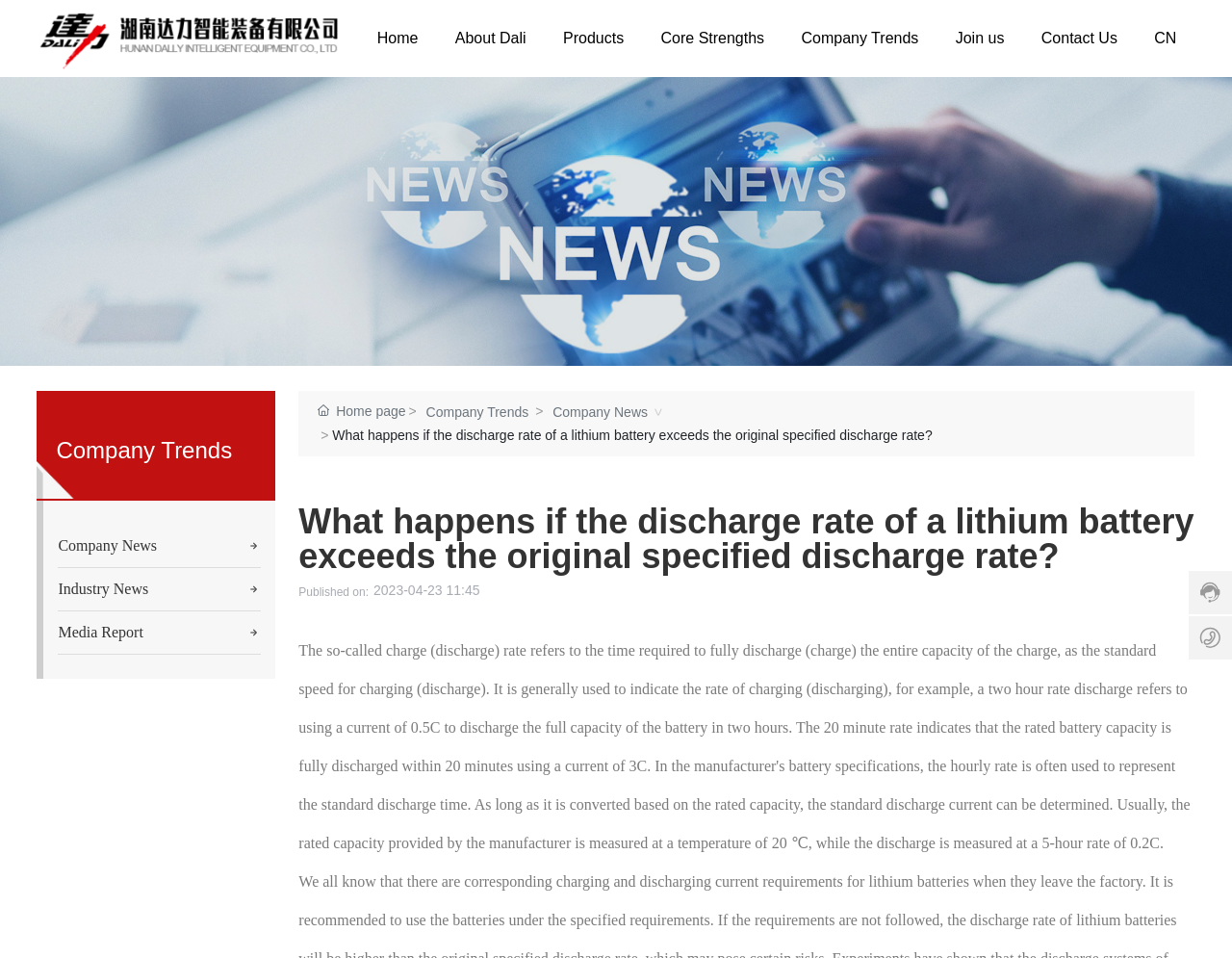What is the date of the published article?
Please craft a detailed and exhaustive response to the question.

The date of the published article can be found below the title, where it is written 'Published on: 2023-04-23 11:45'.